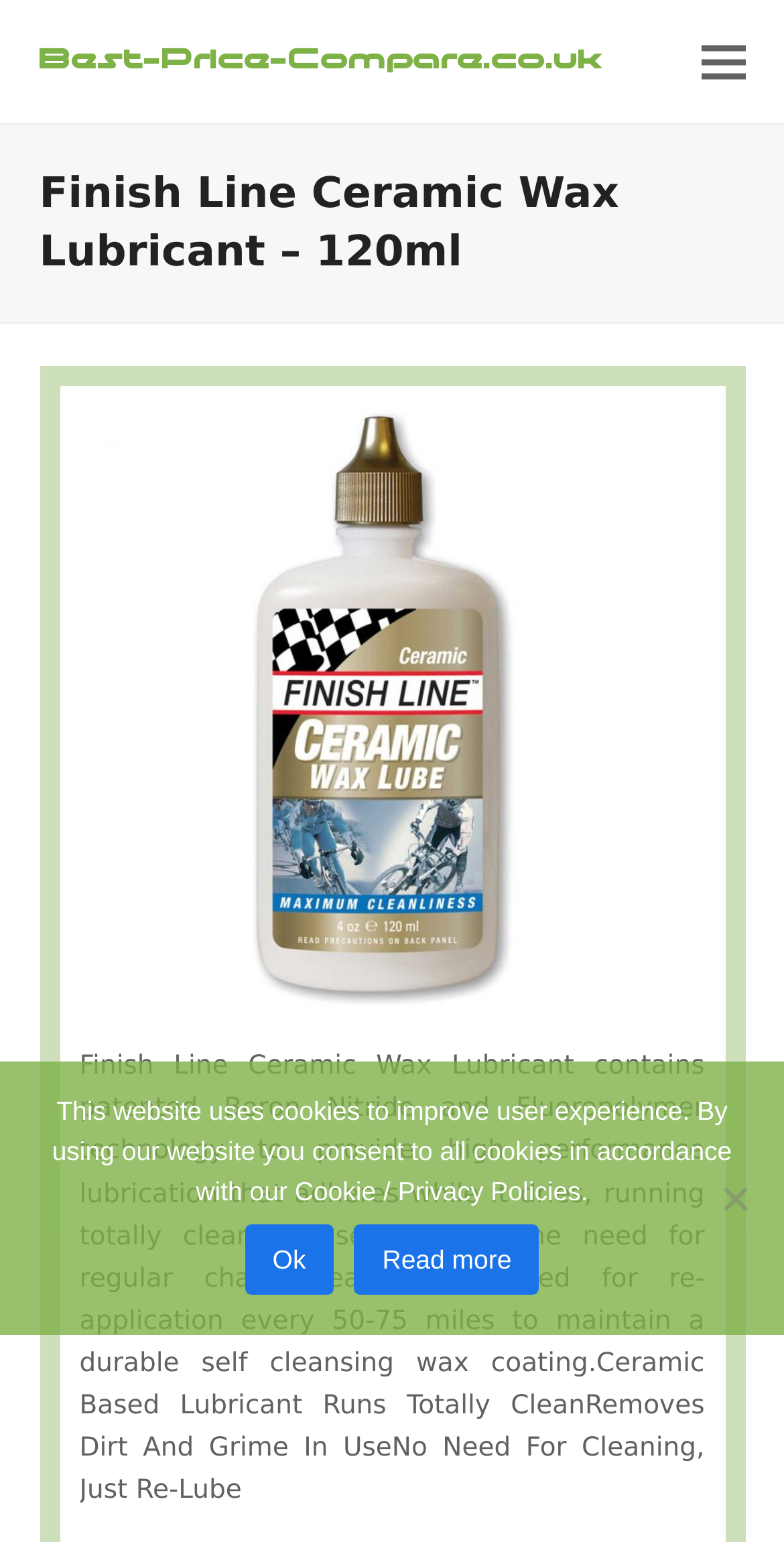Based on the element description Read more, identify the bounding box coordinates for the UI element. The coordinates should be in the format (top-left x, top-left y, bottom-right x, bottom-right y) and within the 0 to 1 range.

[0.452, 0.793, 0.688, 0.84]